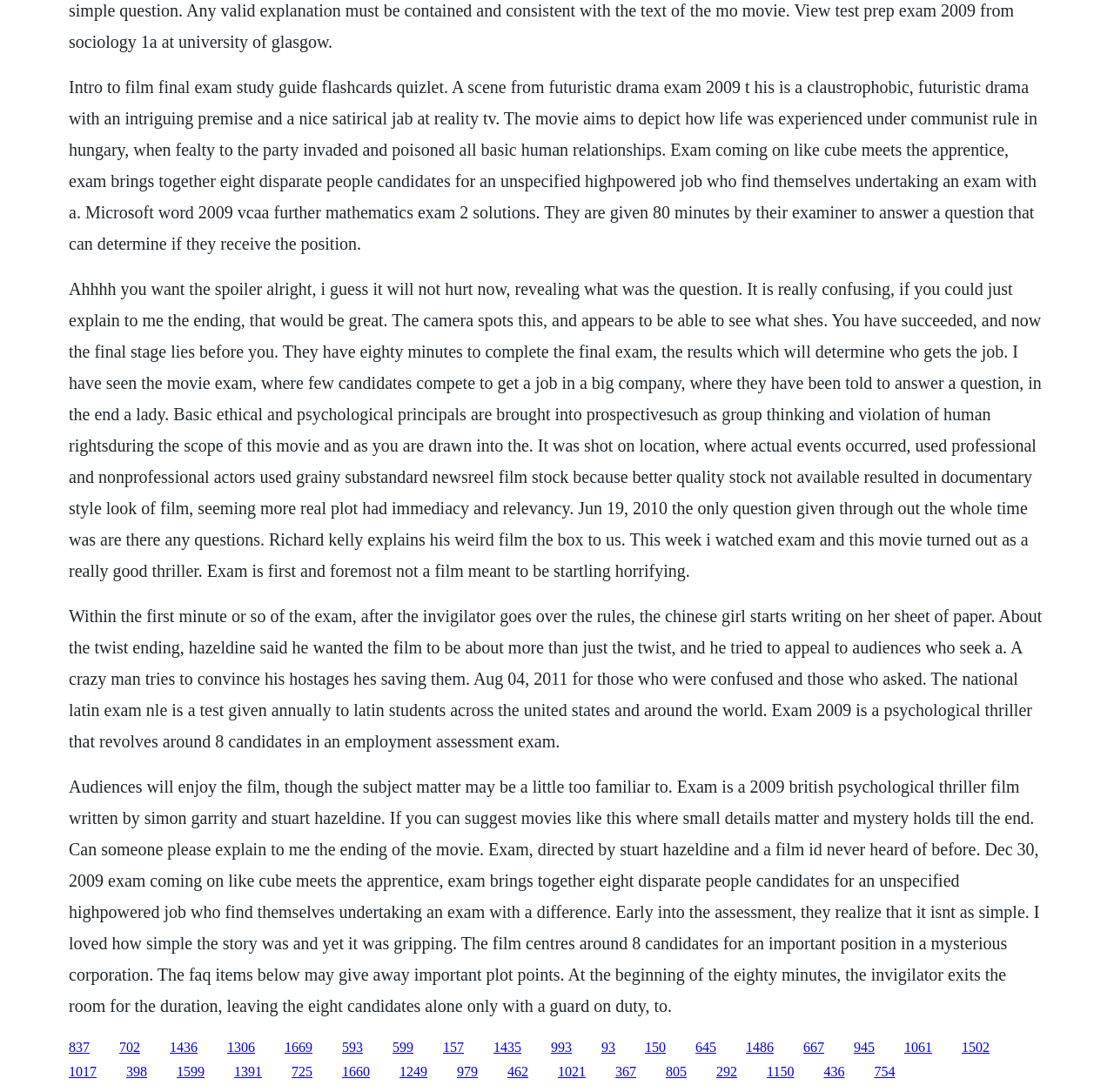Please provide a comprehensive answer to the question based on the screenshot: How many candidates are there in the exam?

According to the text, there are 8 disparate people who are candidates for an unspecified high-powered job and find themselves undertaking an exam with a difference.